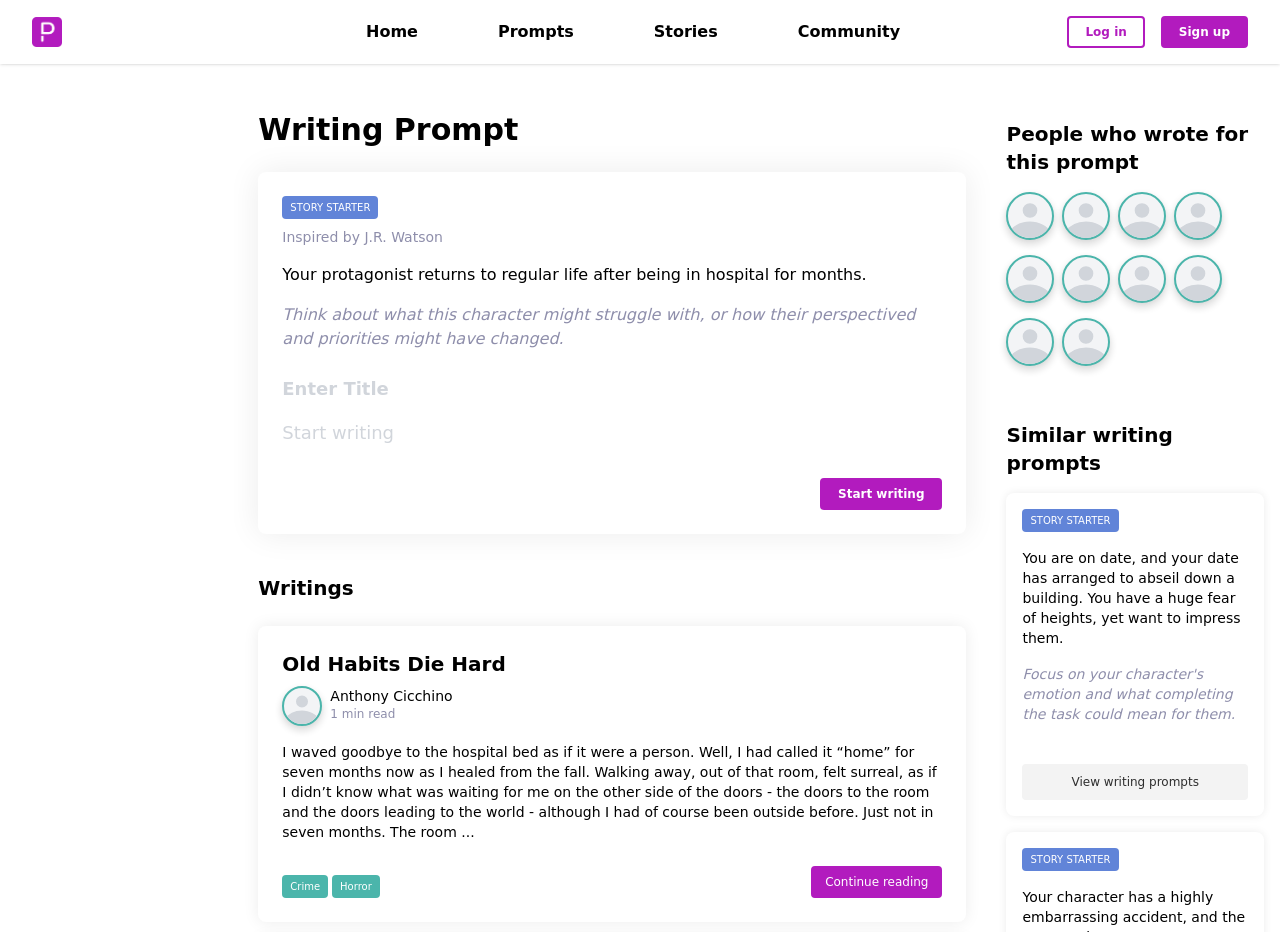Provide the bounding box coordinates of the HTML element this sentence describes: "Sign up". The bounding box coordinates consist of four float numbers between 0 and 1, i.e., [left, top, right, bottom].

[0.907, 0.017, 0.975, 0.052]